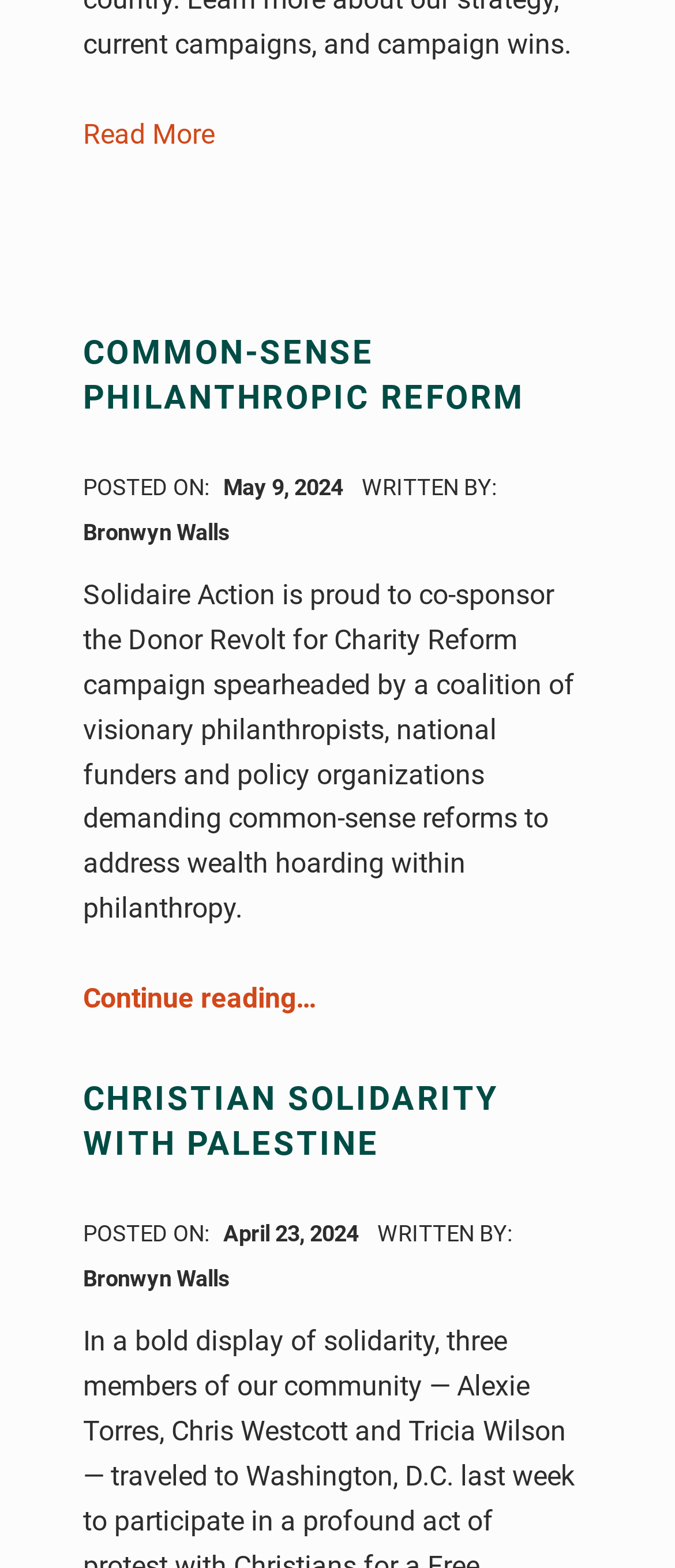What is the date of the first article?
Make sure to answer the question with a detailed and comprehensive explanation.

I determined the date of the first article by looking at the 'POSTED ON:' text followed by a link with the text 'May 9, 2024' inside the first article element.